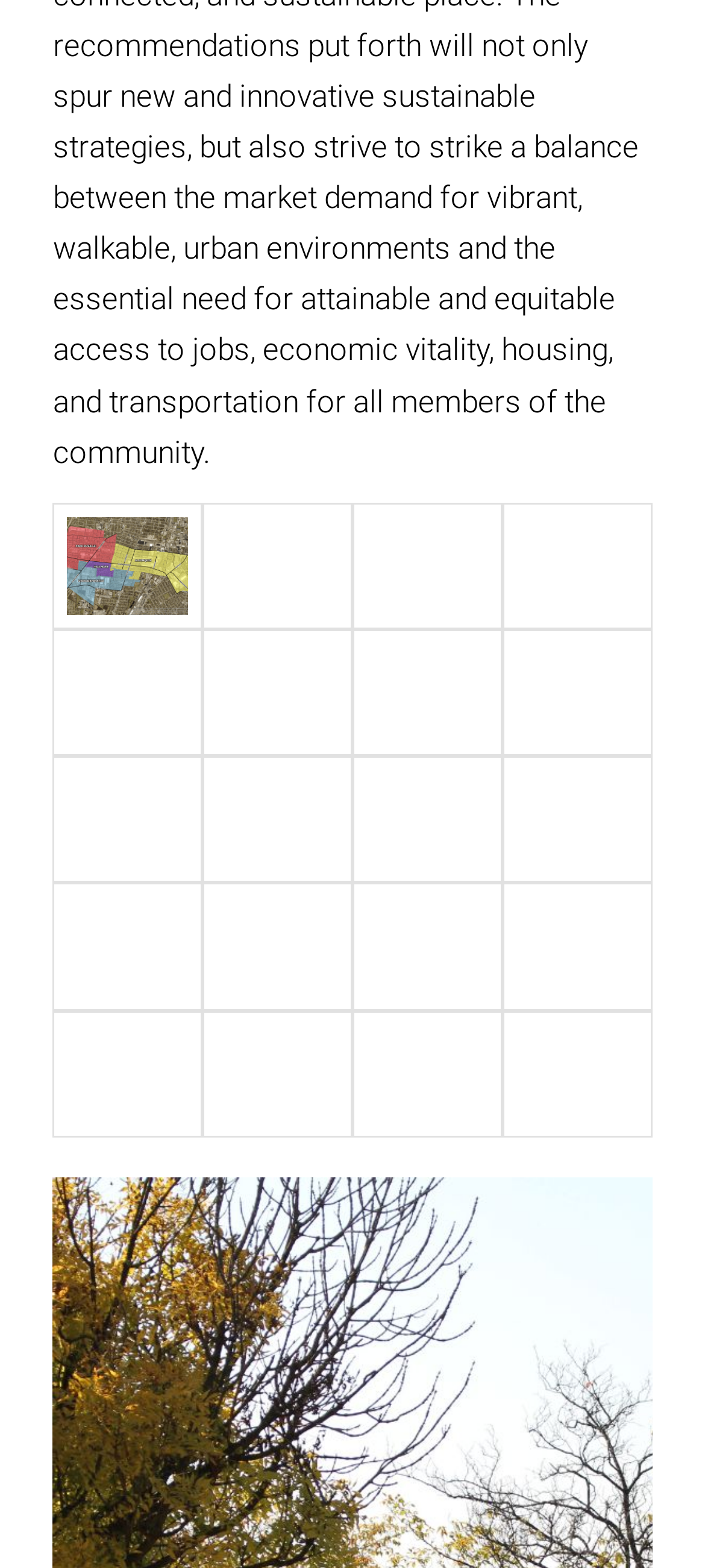Locate the bounding box coordinates of the clickable region to complete the following instruction: "Explore Algonquin Neighborhood Plan 1."

[0.288, 0.644, 0.5, 0.725]